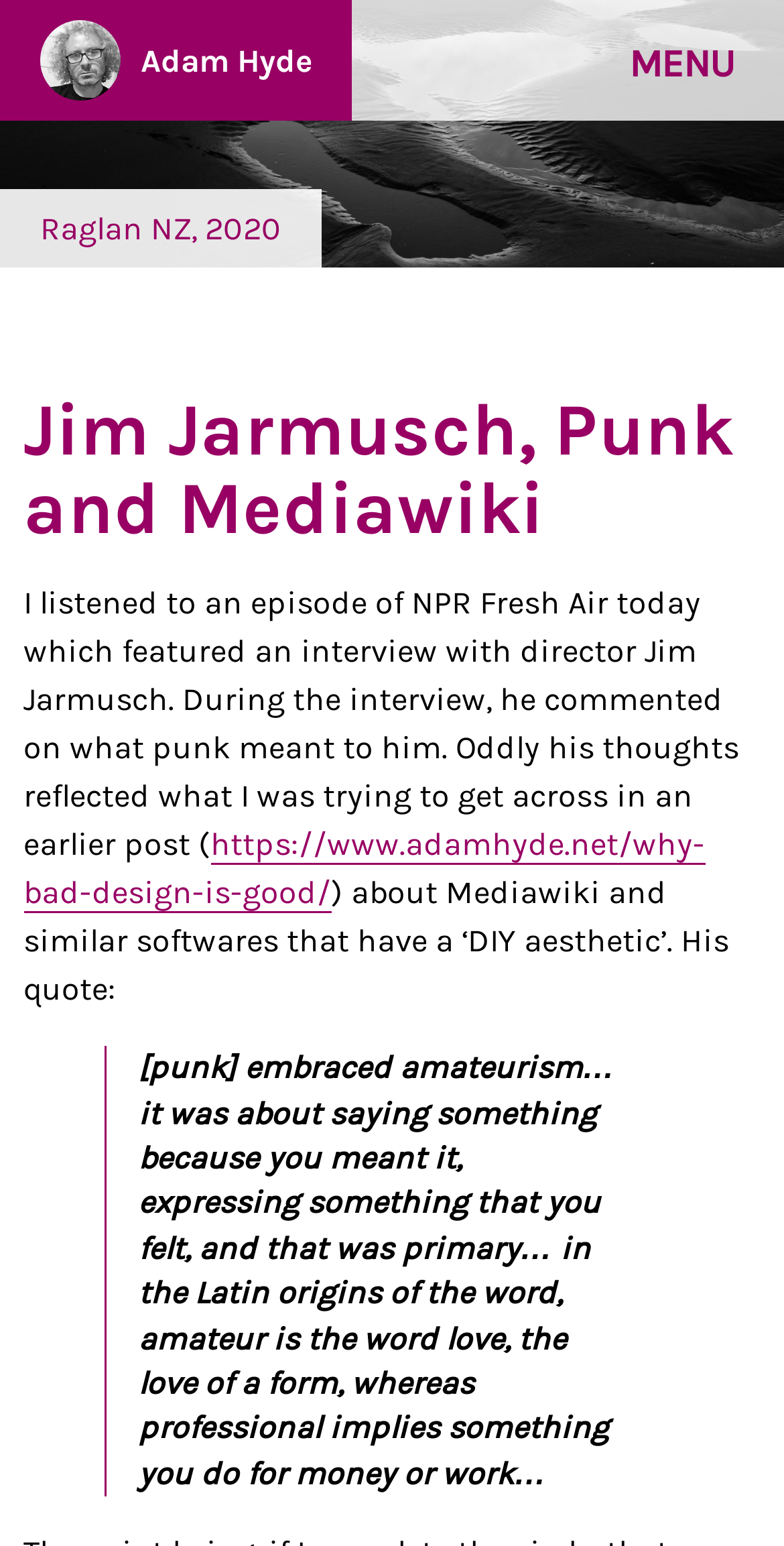Articulate a complete and detailed caption of the webpage elements.

The webpage is about Adam Hyde's thoughts on Jim Jarmusch's views on punk and its relation to Mediawiki. At the top, there is a link to "Adam Hyde" on the right side, and a "MENU" button on the far right. Below the title, there is a static text "Raglan NZ, 2020" positioned on the left side.

The main content is divided into sections. The first section has a heading "Jim Jarmusch, Punk and Mediawiki" and is followed by a paragraph of text that discusses Jim Jarmusch's thoughts on punk. This paragraph is positioned on the left side and spans about two-thirds of the page width. Within this paragraph, there is a link to another webpage, "https://www.adamhyde.net/why-bad-design-is-good/", which is positioned on the right side of the paragraph.

The next section is a blockquote that contains two paragraphs of text, which are indented and positioned on the left side. The first paragraph discusses the DIY aesthetic of punk, and the second paragraph quotes Jim Jarmusch's definition of punk, emphasizing the importance of expressing oneself sincerely.